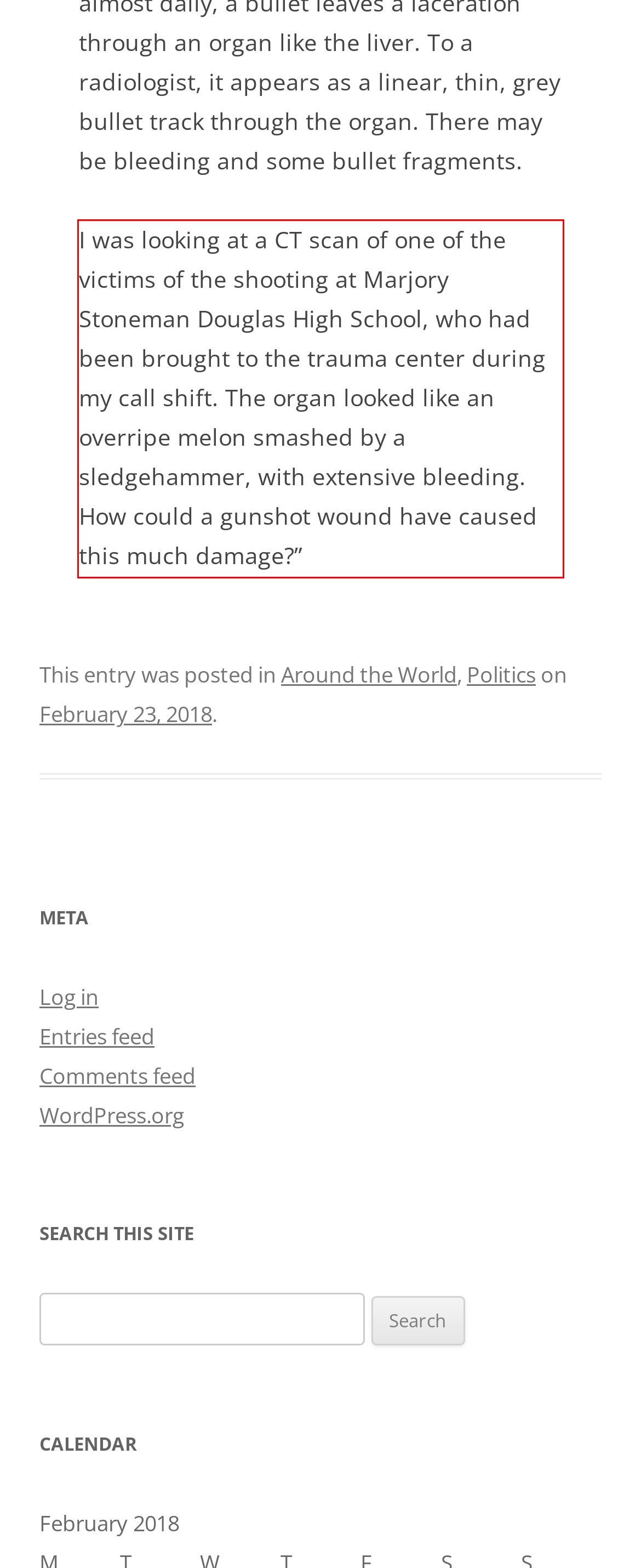From the provided screenshot, extract the text content that is enclosed within the red bounding box.

I was looking at a CT scan of one of the victims of the shooting at Marjory Stoneman Douglas High School, who had been brought to the trauma center during my call shift. The organ looked like an overripe melon smashed by a sledgehammer, with extensive bleeding. How could a gunshot wound have caused this much damage?”